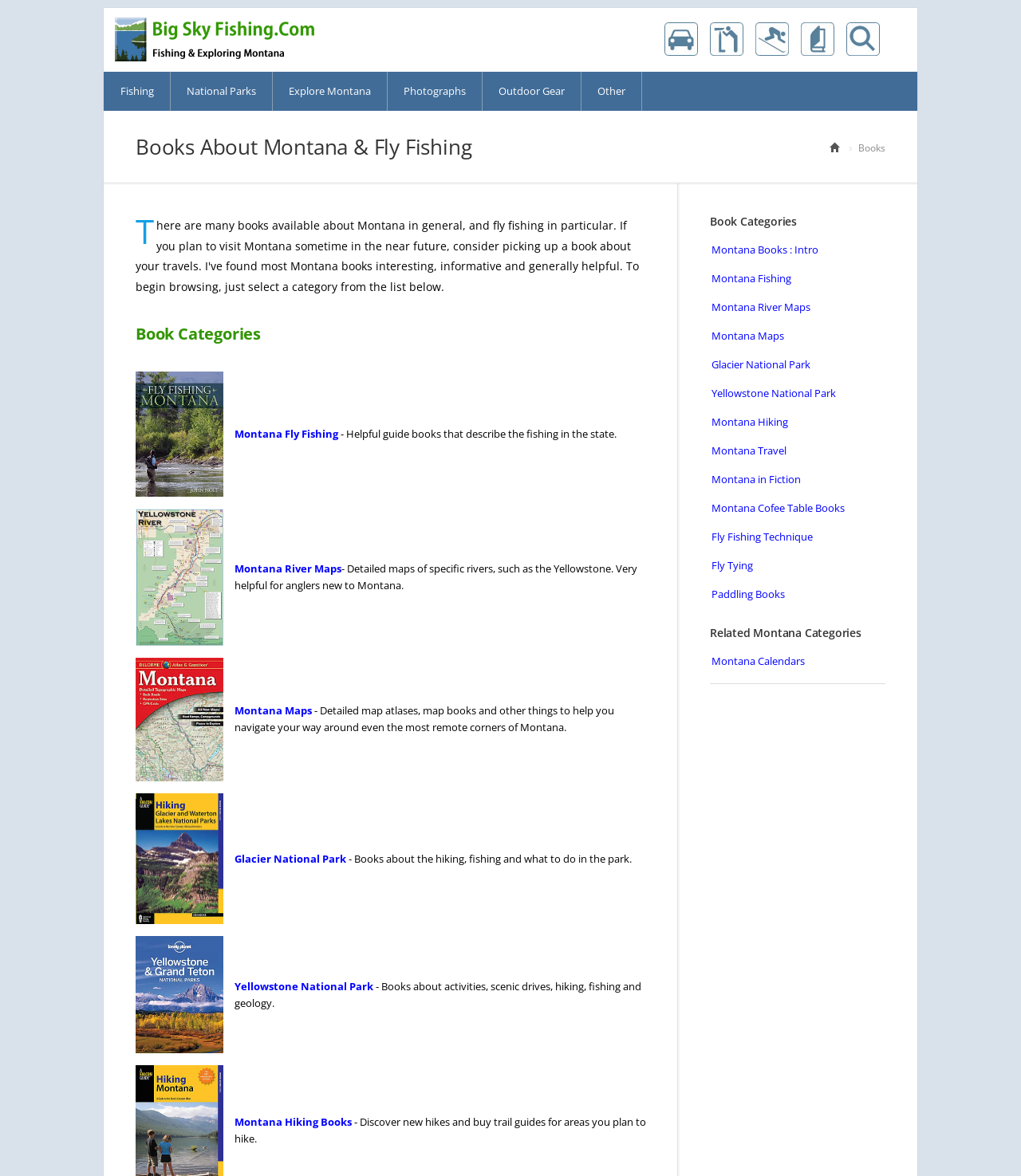Respond with a single word or phrase to the following question:
What type of books are featured in the 'Montana Fishing Guidebooks' category?

Fishing guidebooks